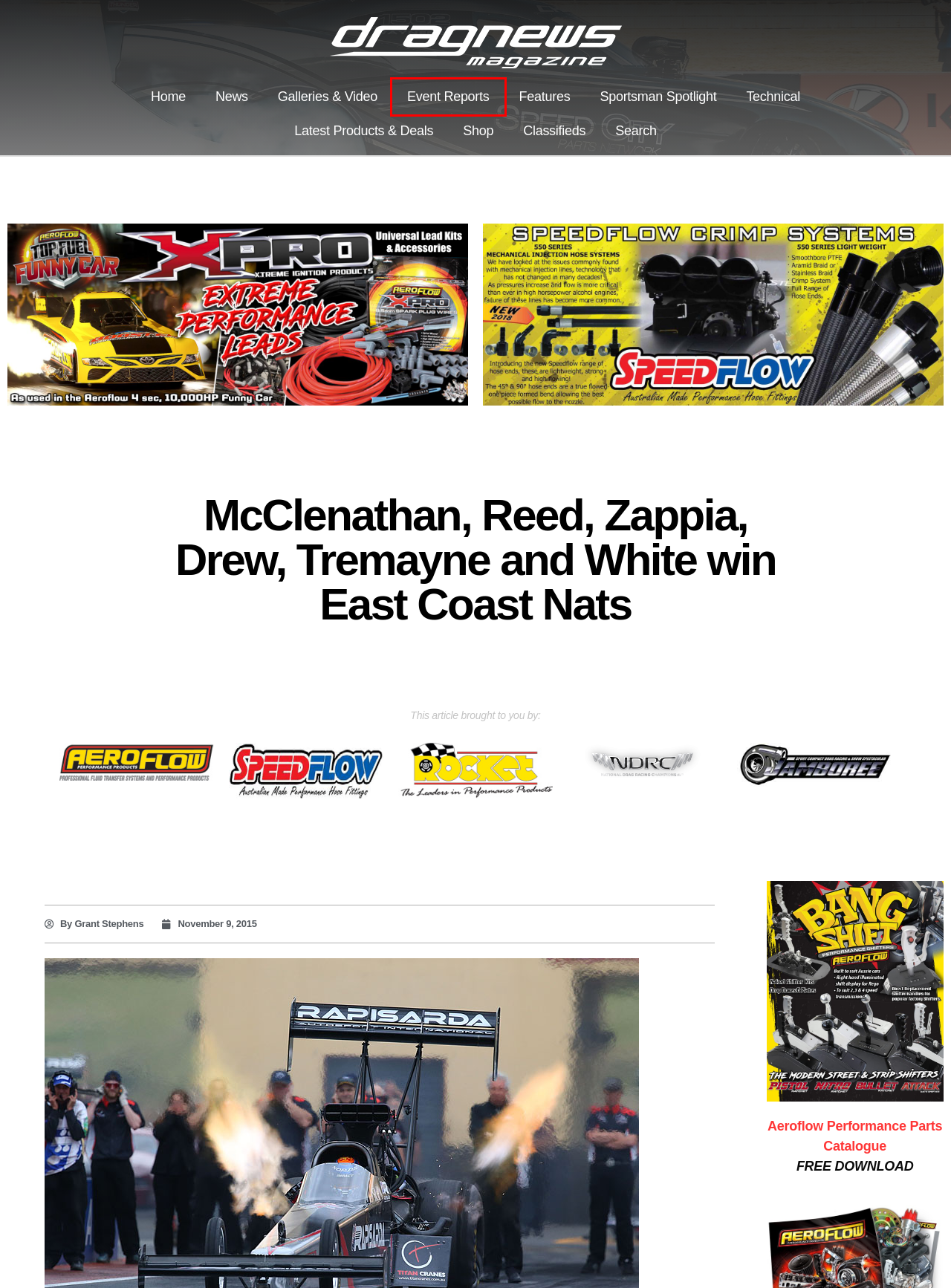Review the webpage screenshot provided, noting the red bounding box around a UI element. Choose the description that best matches the new webpage after clicking the element within the bounding box. The following are the options:
A. Features Archives - Drag News Magazine
B. Technical Archives - Drag News Magazine
C. Classifieds Archives - Drag News Magazine
D. Grant Stephens, Author at Drag News Magazine
E. Galleries & Video Archives - Drag News Magazine
F. Drag News Magazine Online Ordering - Drag News Magazine
G. Event Reports Archives - Drag News Magazine
H. Search - Drag News Magazine

G